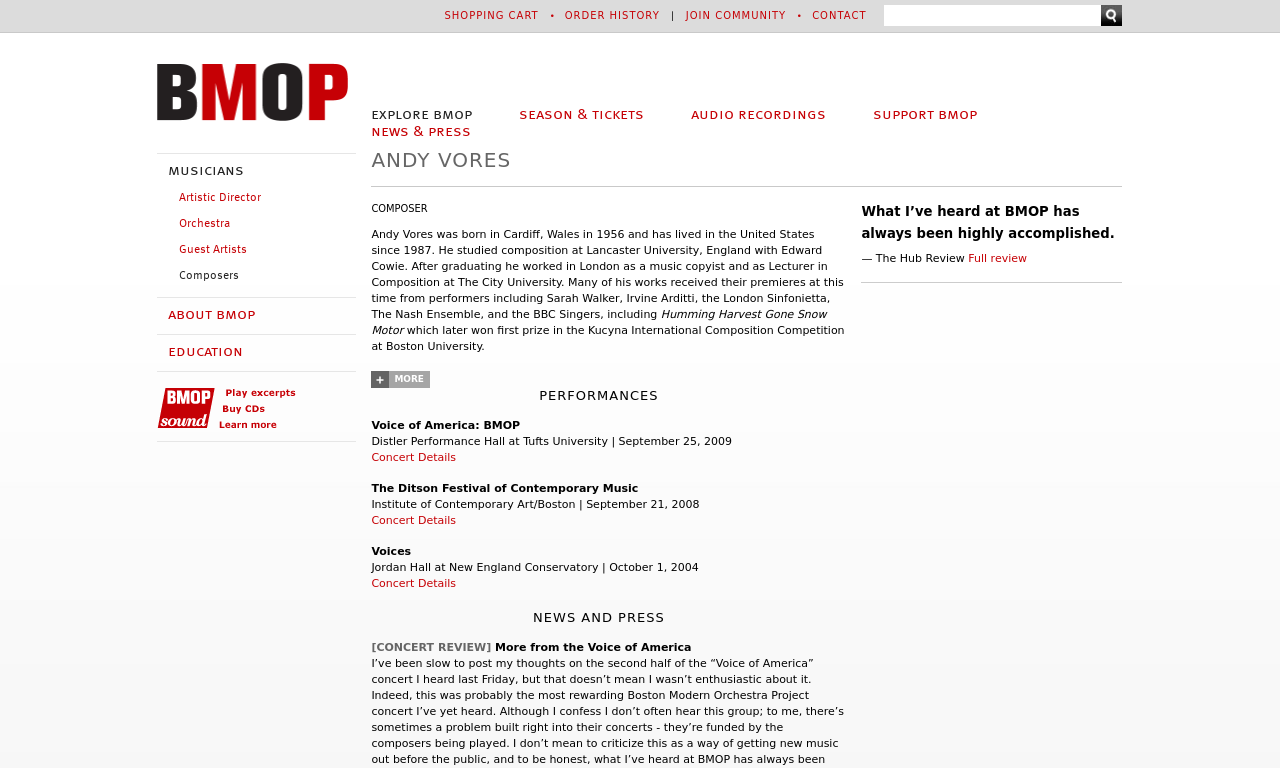Using the information in the image, give a detailed answer to the following question: What is the name of the performance hall mentioned?

The webpage mentions a performance at the Distler Performance Hall at Tufts University, which suggests that it is a venue where BMOP performances take place.